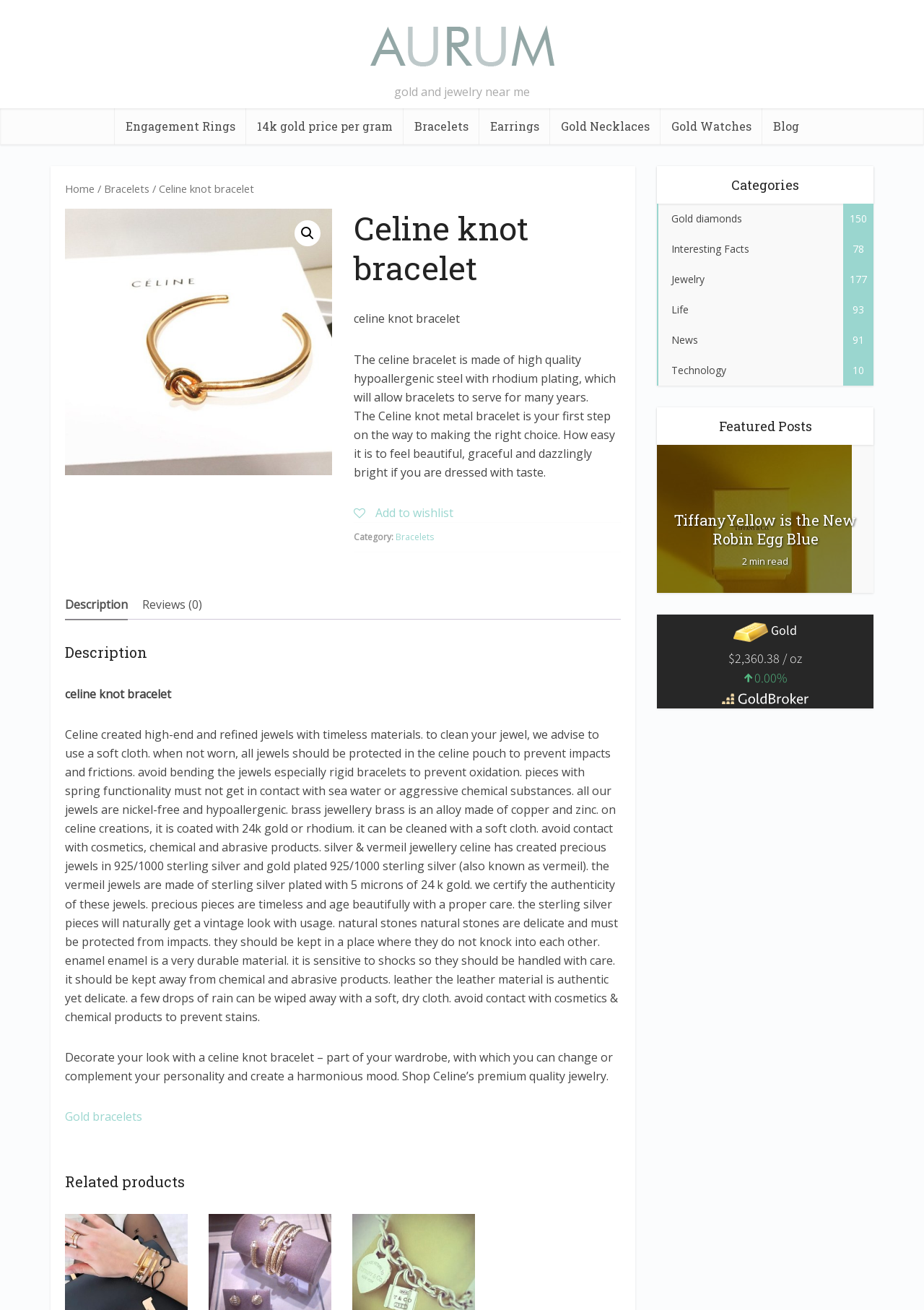Identify the bounding box coordinates of the clickable section necessary to follow the following instruction: "Click on the 'Engagement Rings' link". The coordinates should be presented as four float numbers from 0 to 1, i.e., [left, top, right, bottom].

[0.124, 0.083, 0.266, 0.11]